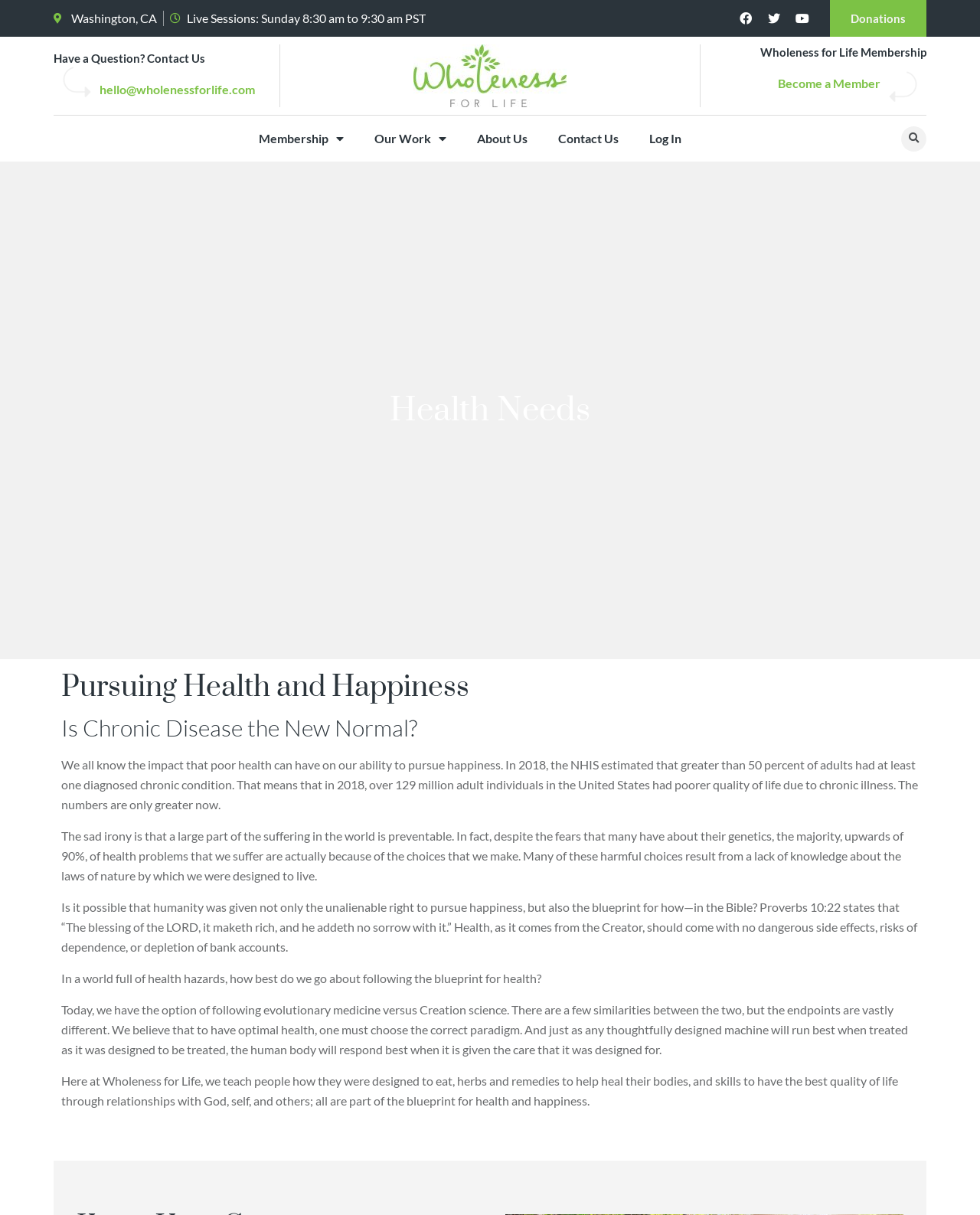Please identify the bounding box coordinates of the area I need to click to accomplish the following instruction: "Become a member".

[0.794, 0.062, 0.898, 0.074]